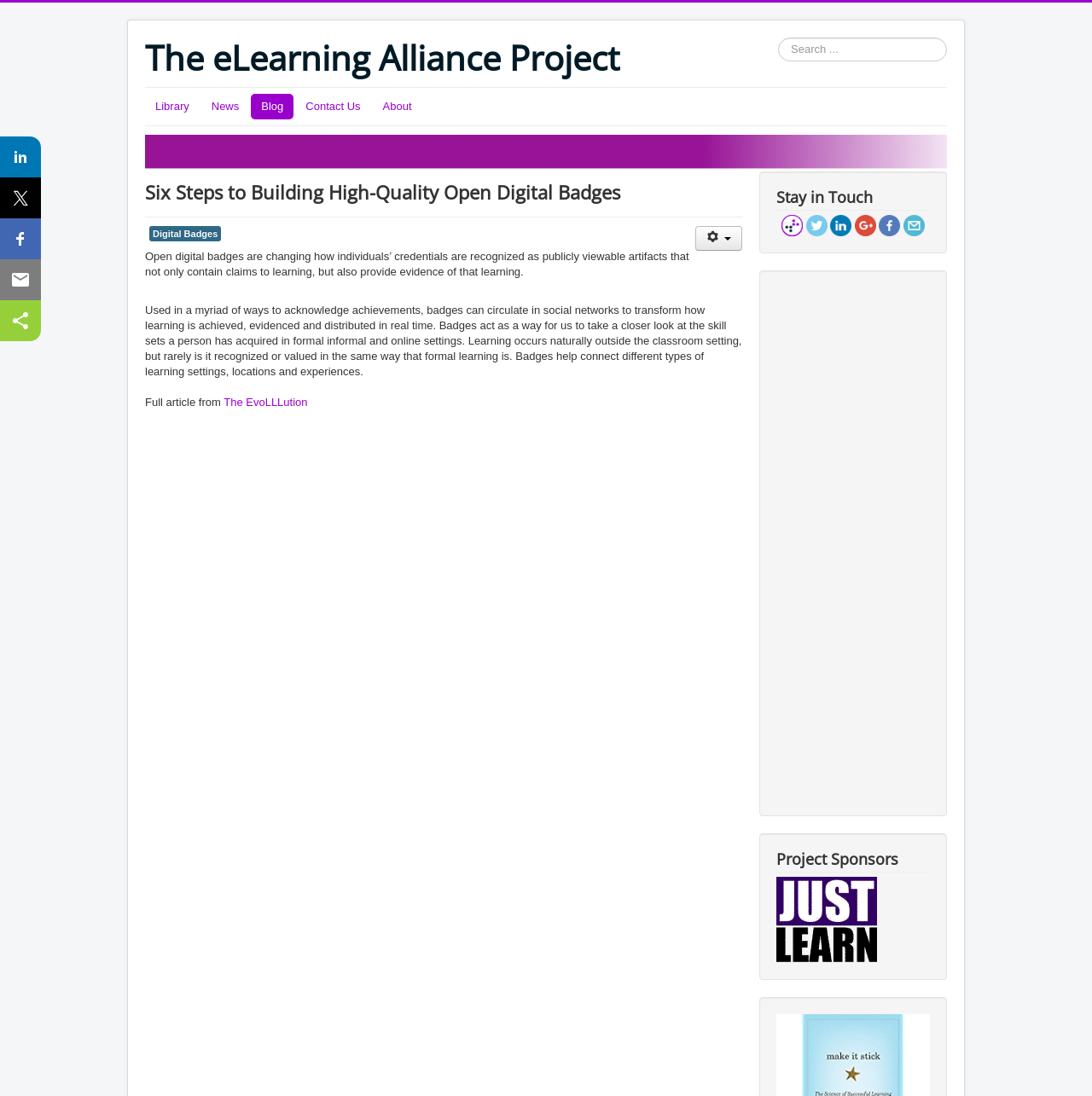How many navigation links are there in the top menu? Please answer the question using a single word or phrase based on the image.

5